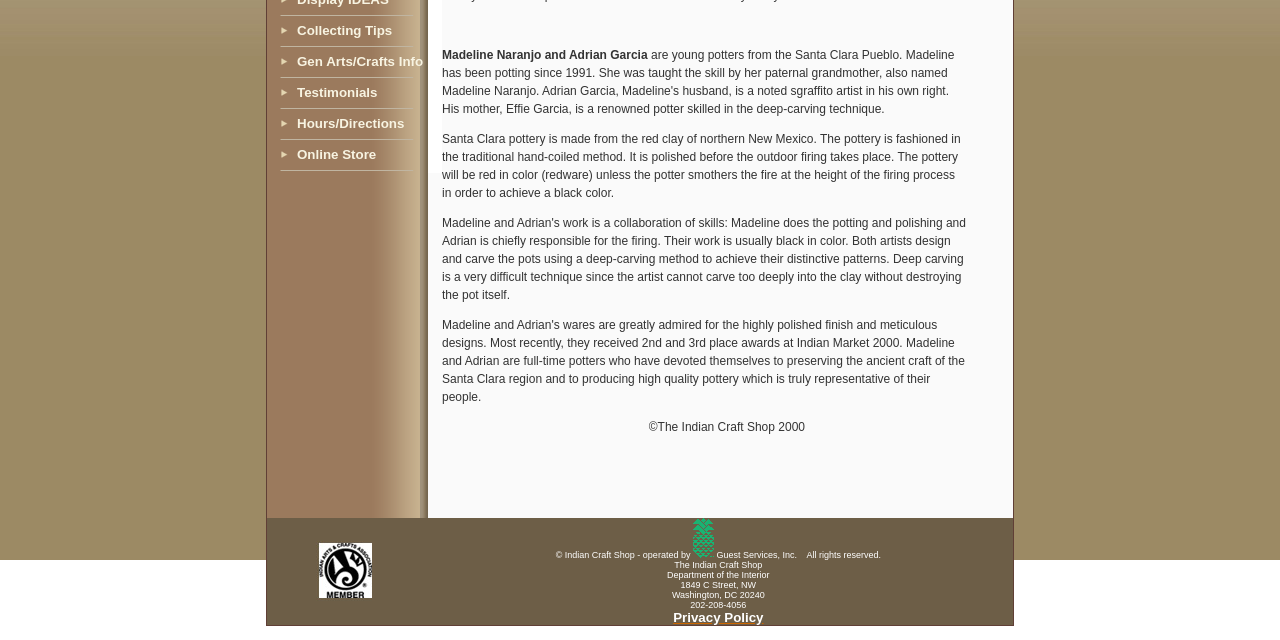Based on the element description "Collecting Tips", predict the bounding box coordinates of the UI element.

[0.209, 0.028, 0.345, 0.077]